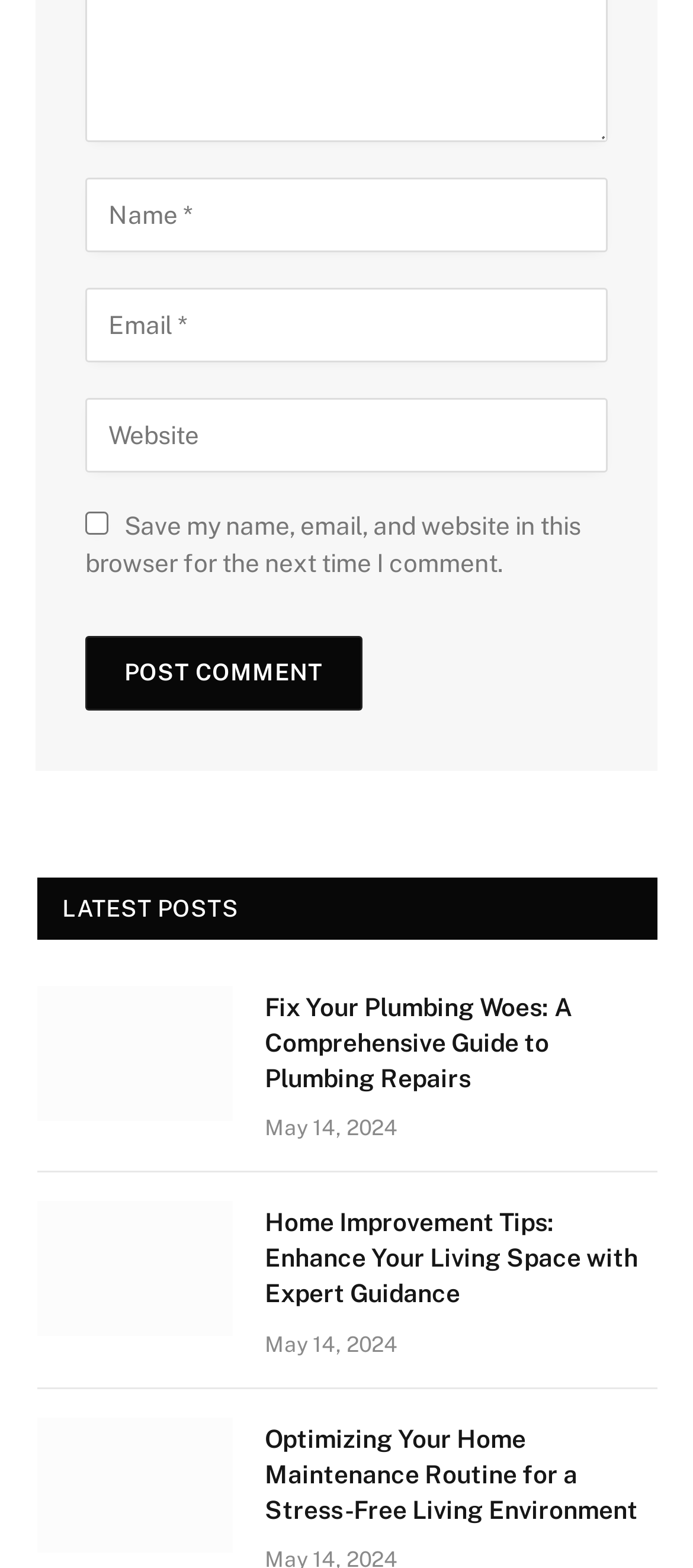Please identify the bounding box coordinates of the clickable area that will allow you to execute the instruction: "Visit the Home Improvement Tips page".

[0.054, 0.766, 0.336, 0.852]